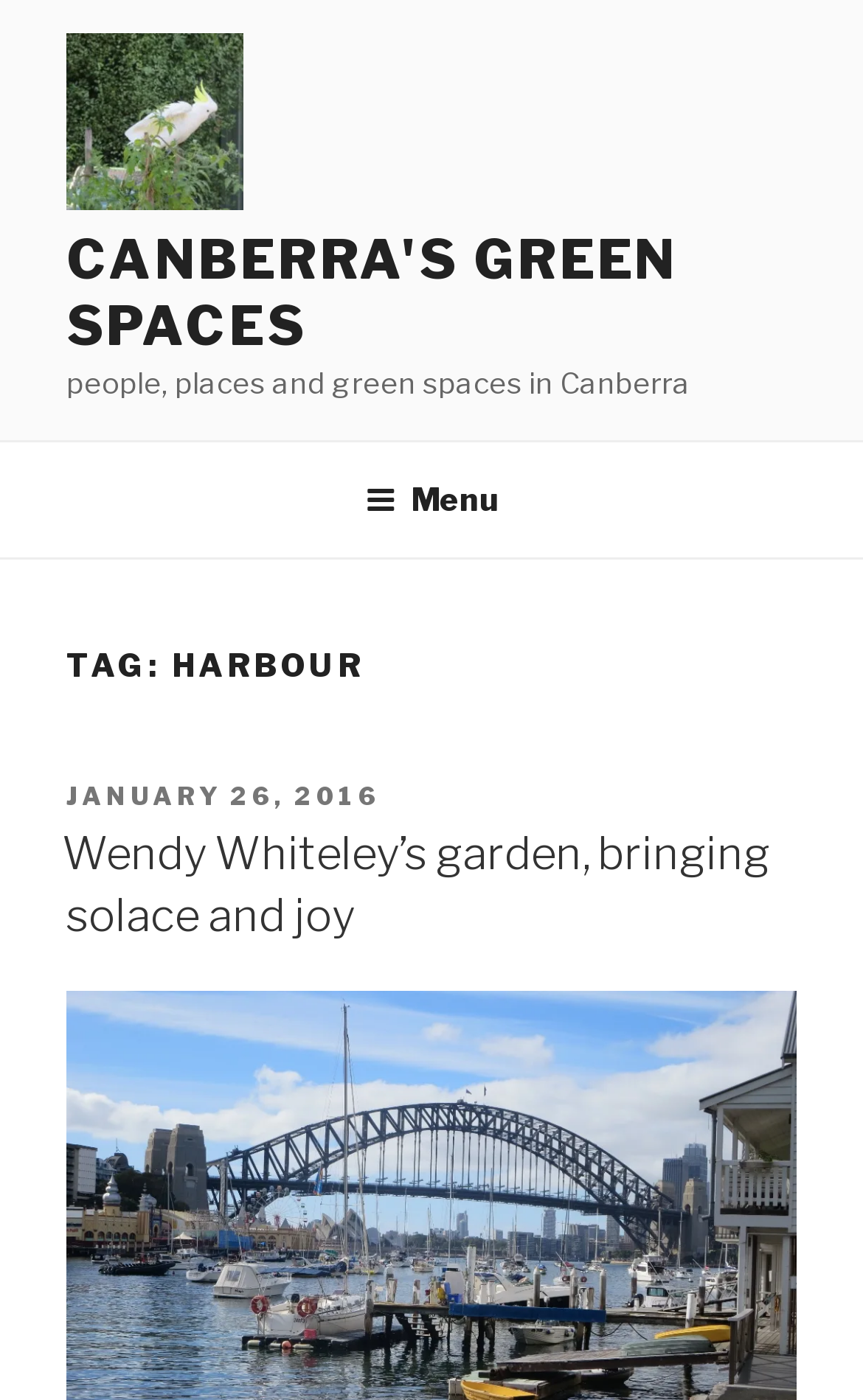What is the tone of the webpage?
Answer the question with detailed information derived from the image.

I found the answer by looking at the overall structure and content of the webpage, which appears to be providing information about green spaces in Canberra, with a heading and subheadings, and a link to a specific article, indicating an informative tone.